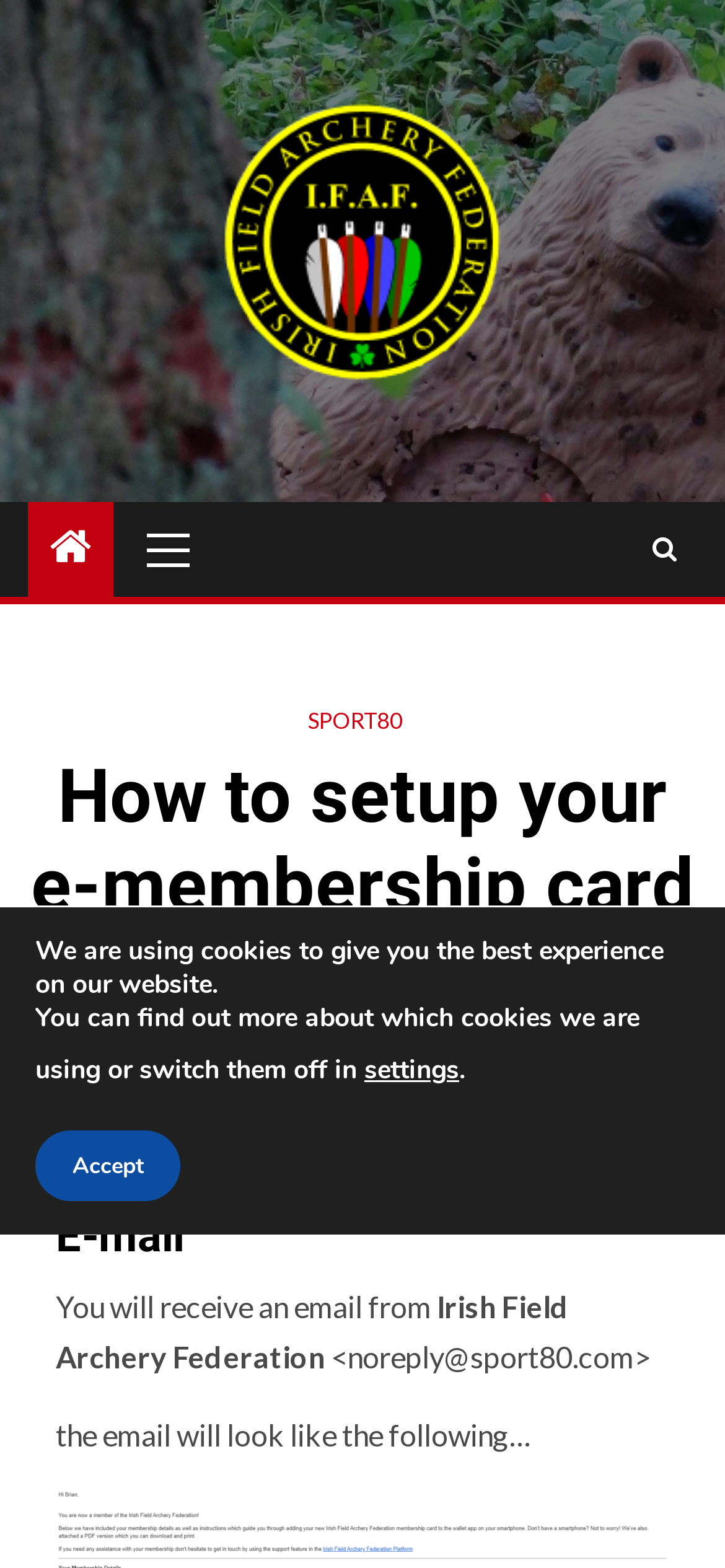What is the purpose of the webpage?
Kindly offer a comprehensive and detailed response to the question.

The purpose of the webpage can be inferred from the main heading 'How to setup your e-membership card' and the content that follows, which provides instructions on how to set up an e-membership card.